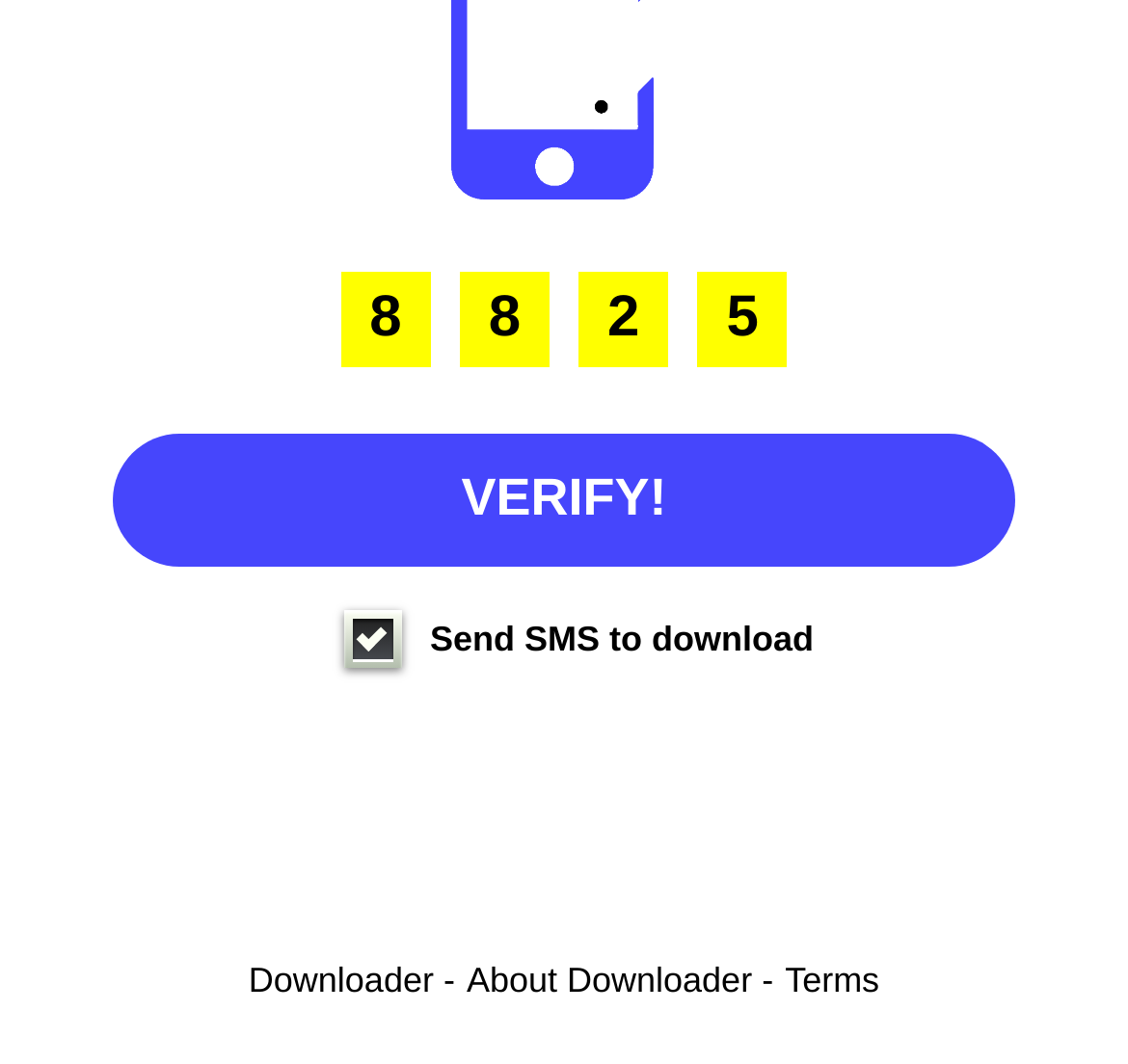Identify the bounding box coordinates of the HTML element based on this description: "Terms".

[0.696, 0.902, 0.78, 0.94]